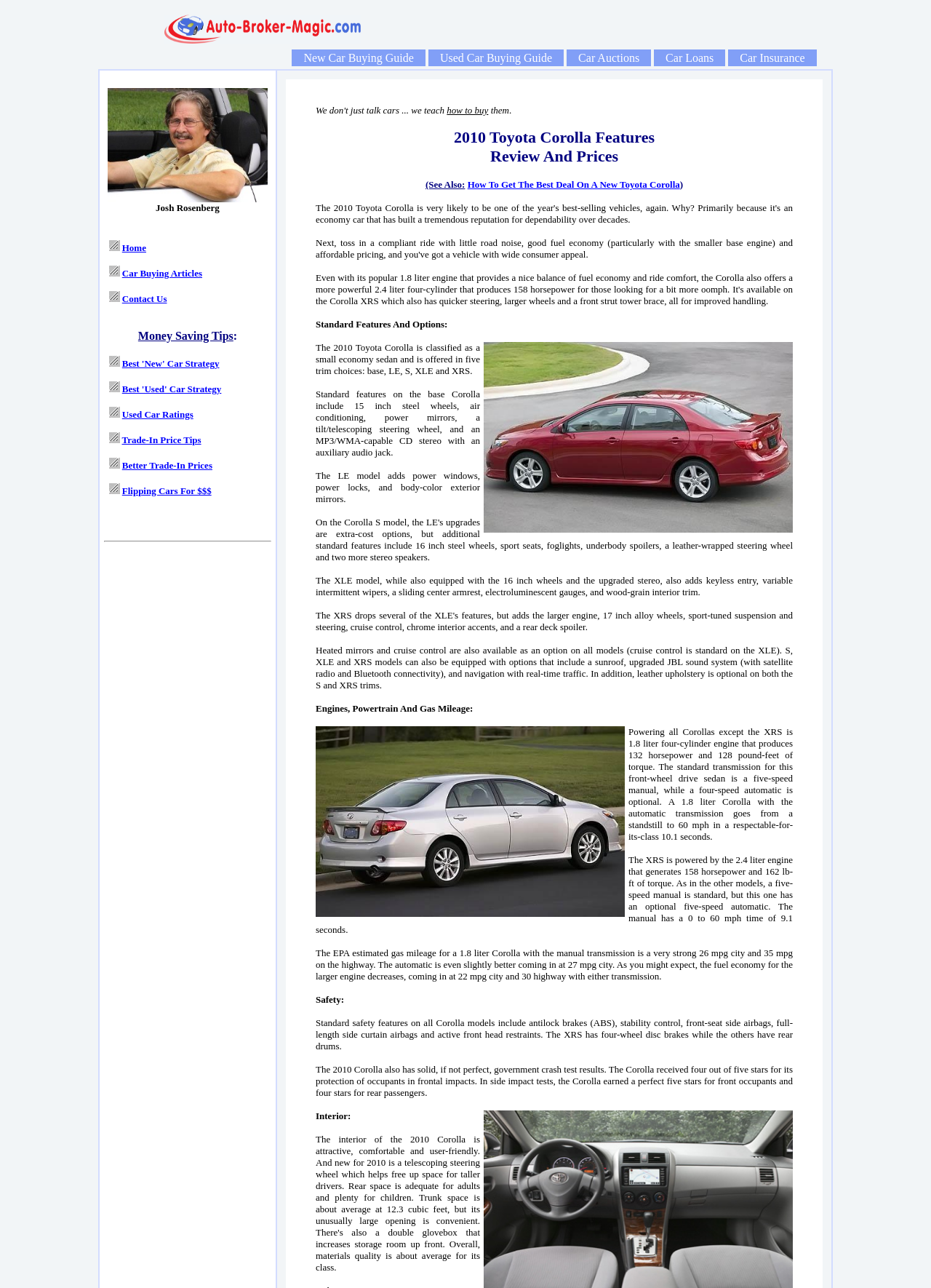Please find and report the primary heading text from the webpage.

2010 Toyota Corolla Features
Review And Prices